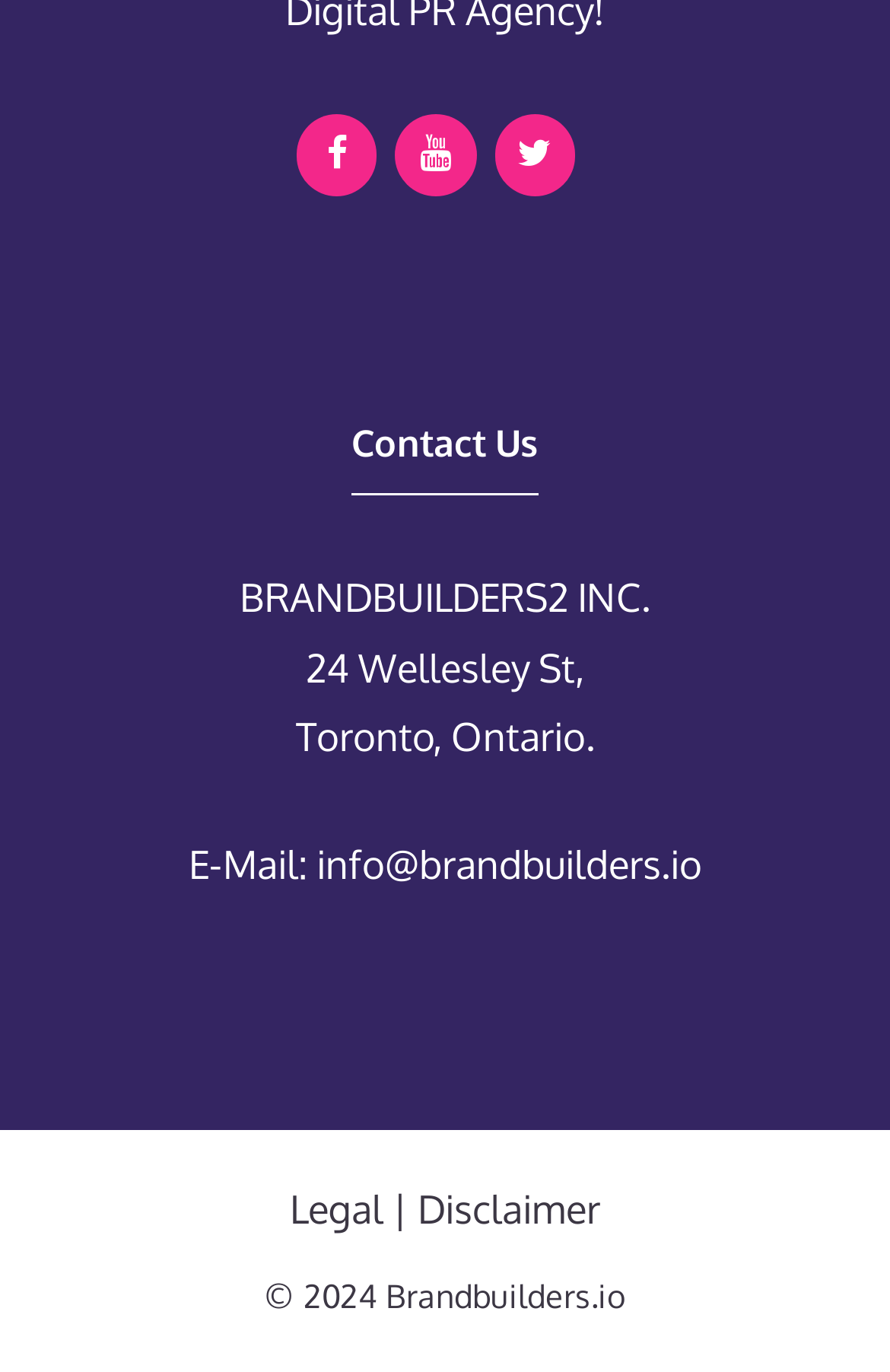What social media platforms are linked?
Please interpret the details in the image and answer the question thoroughly.

The social media platforms linked can be found at the top of the page, where there are three link elements labeled 'Facebook', 'YouTube', and 'Twitter'.